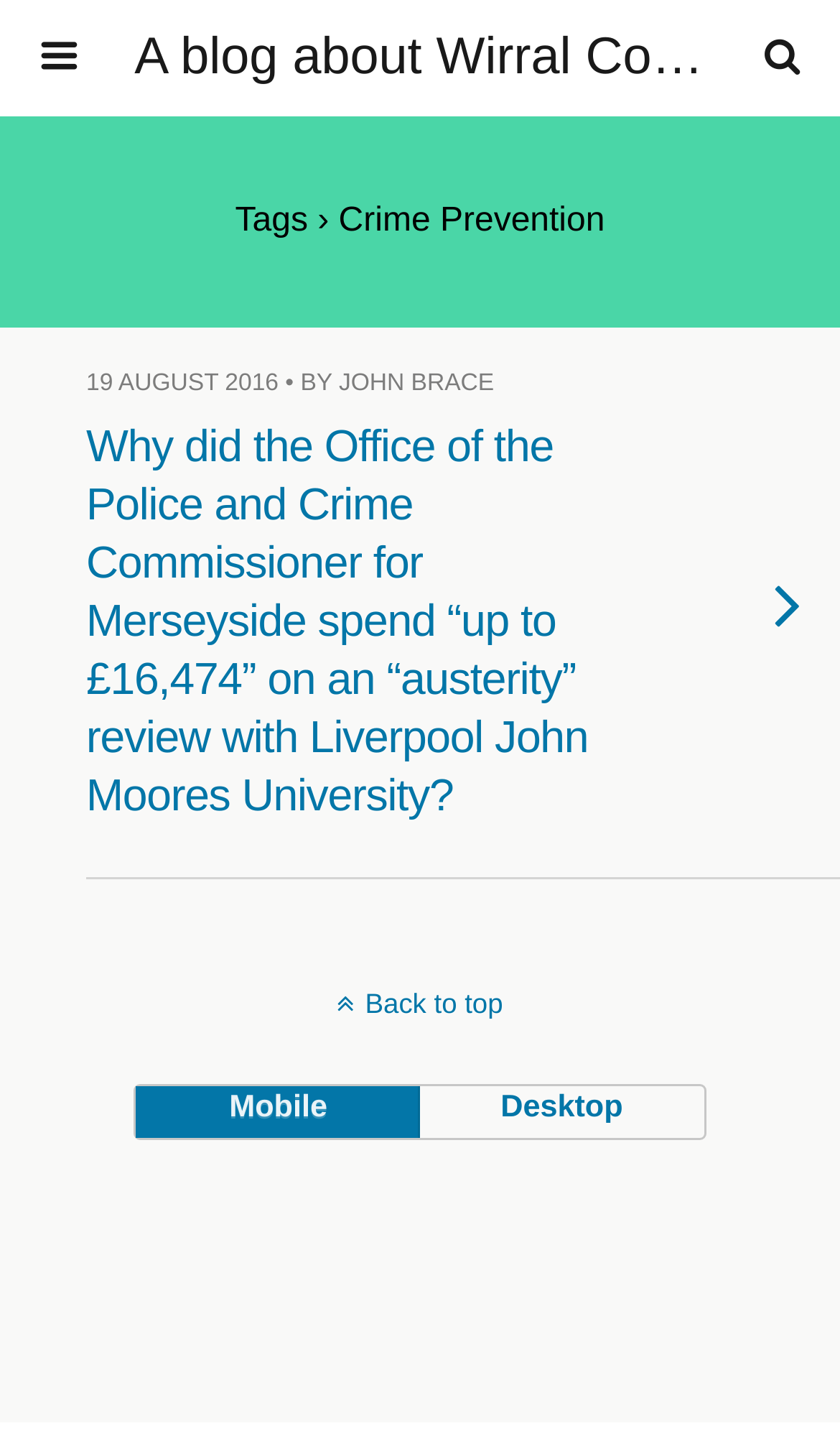What is the topic of the blog post?
Please answer the question with a single word or phrase, referencing the image.

Crime prevention